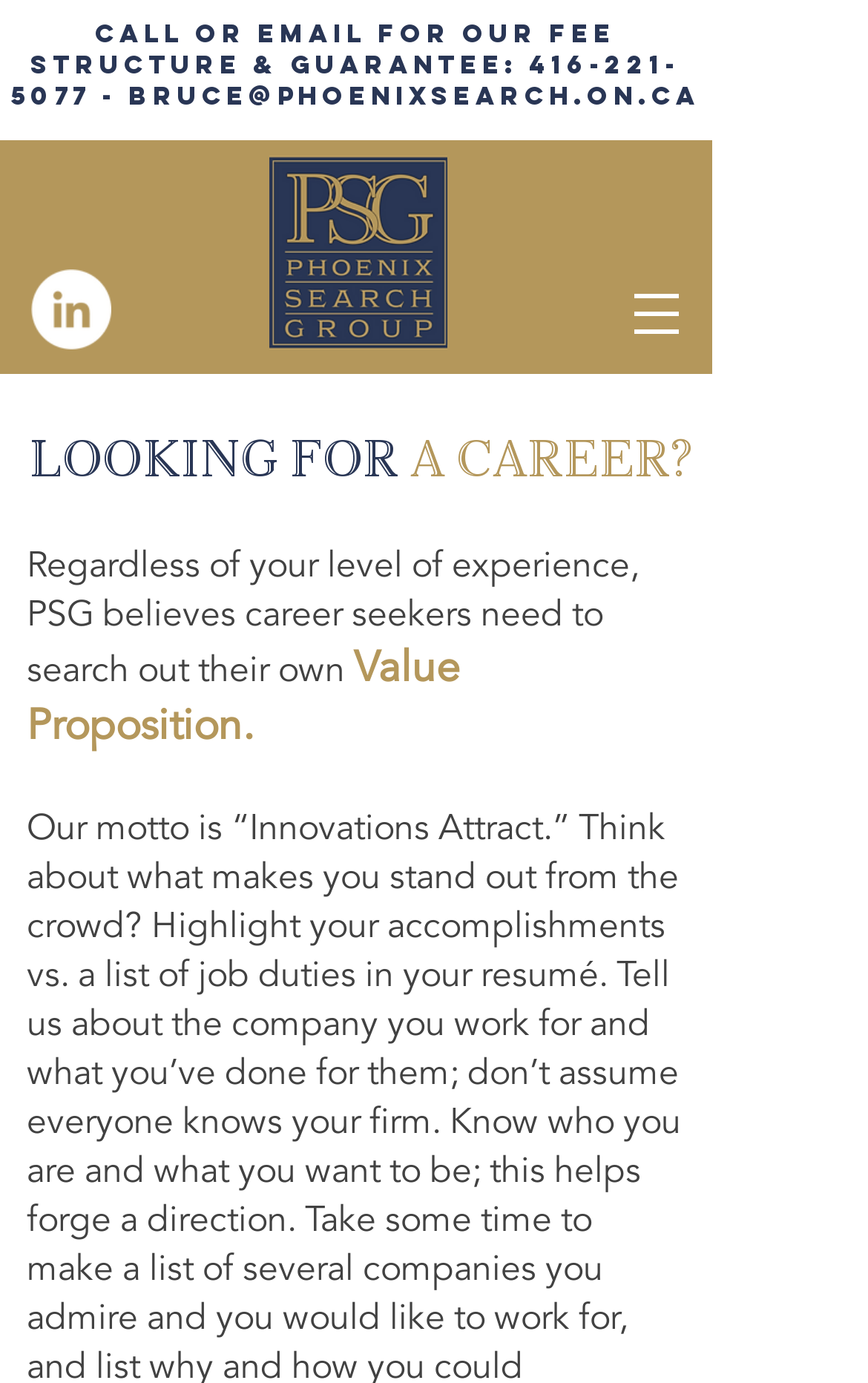Extract the bounding box coordinates of the UI element described by: "Sitemap". The coordinates should include four float numbers ranging from 0 to 1, e.g., [left, top, right, bottom].

None